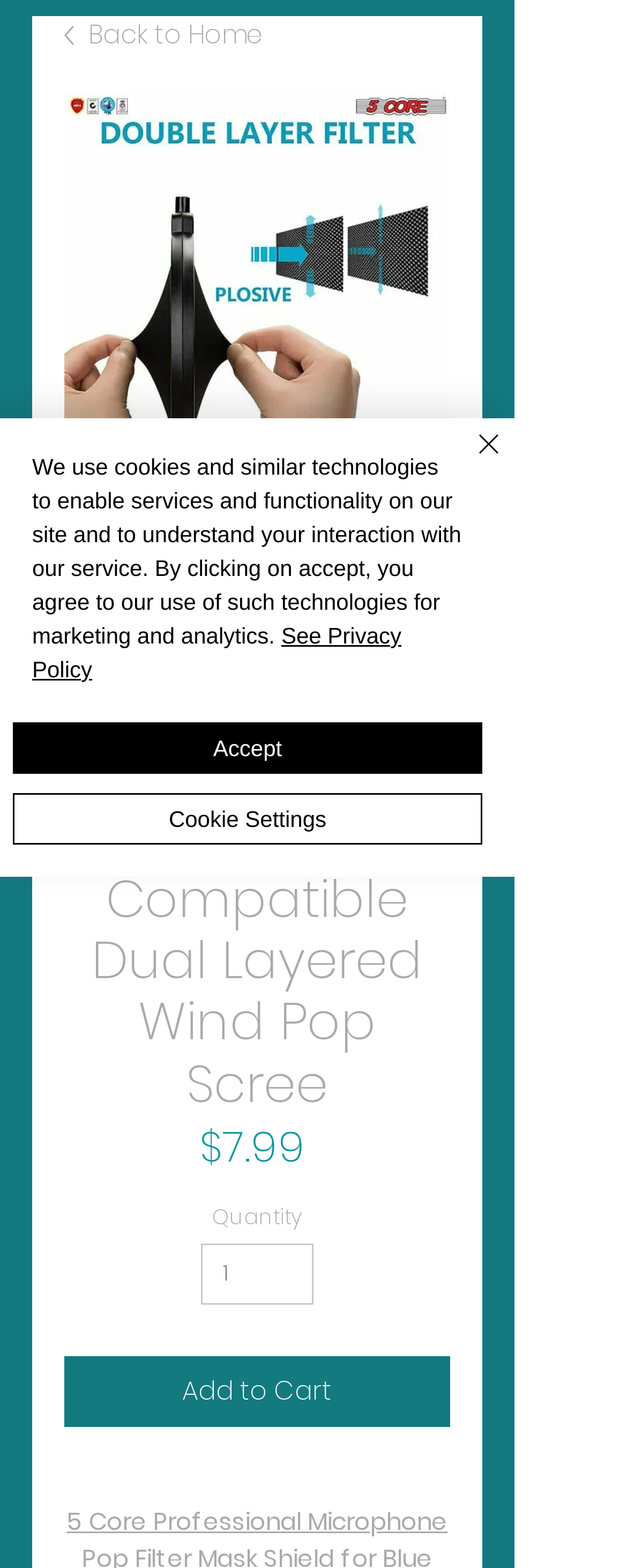What is the minimum quantity that can be ordered?
Examine the image closely and answer the question with as much detail as possible.

The minimum quantity that can be ordered can be determined by looking at the spinbutton element labeled 'Quantity', which has a valuemin attribute set to 1, indicating that the minimum quantity that can be ordered is 1.